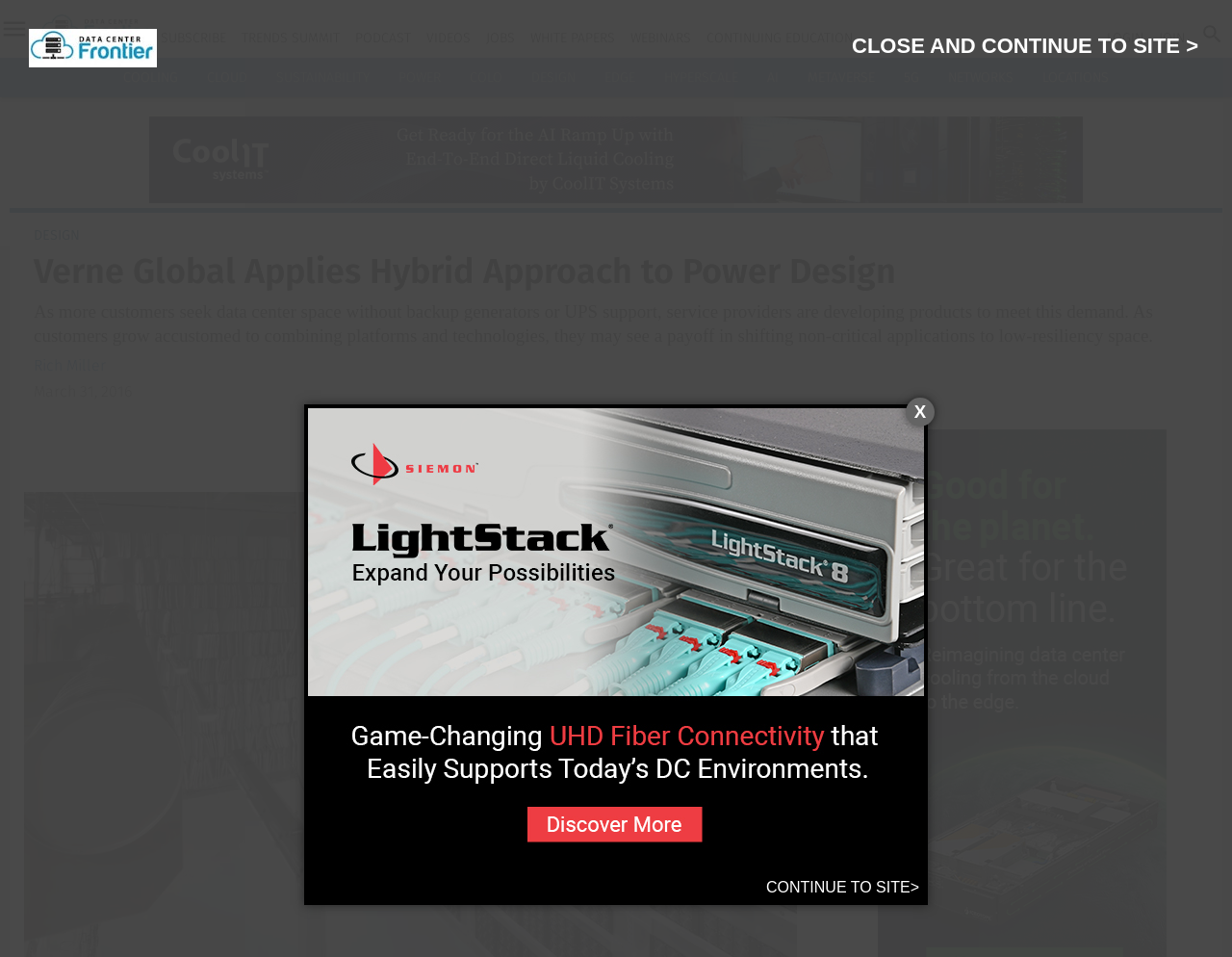Please identify the bounding box coordinates of the element I need to click to follow this instruction: "Click on the 'DESIGN' link".

[0.431, 0.072, 0.467, 0.09]